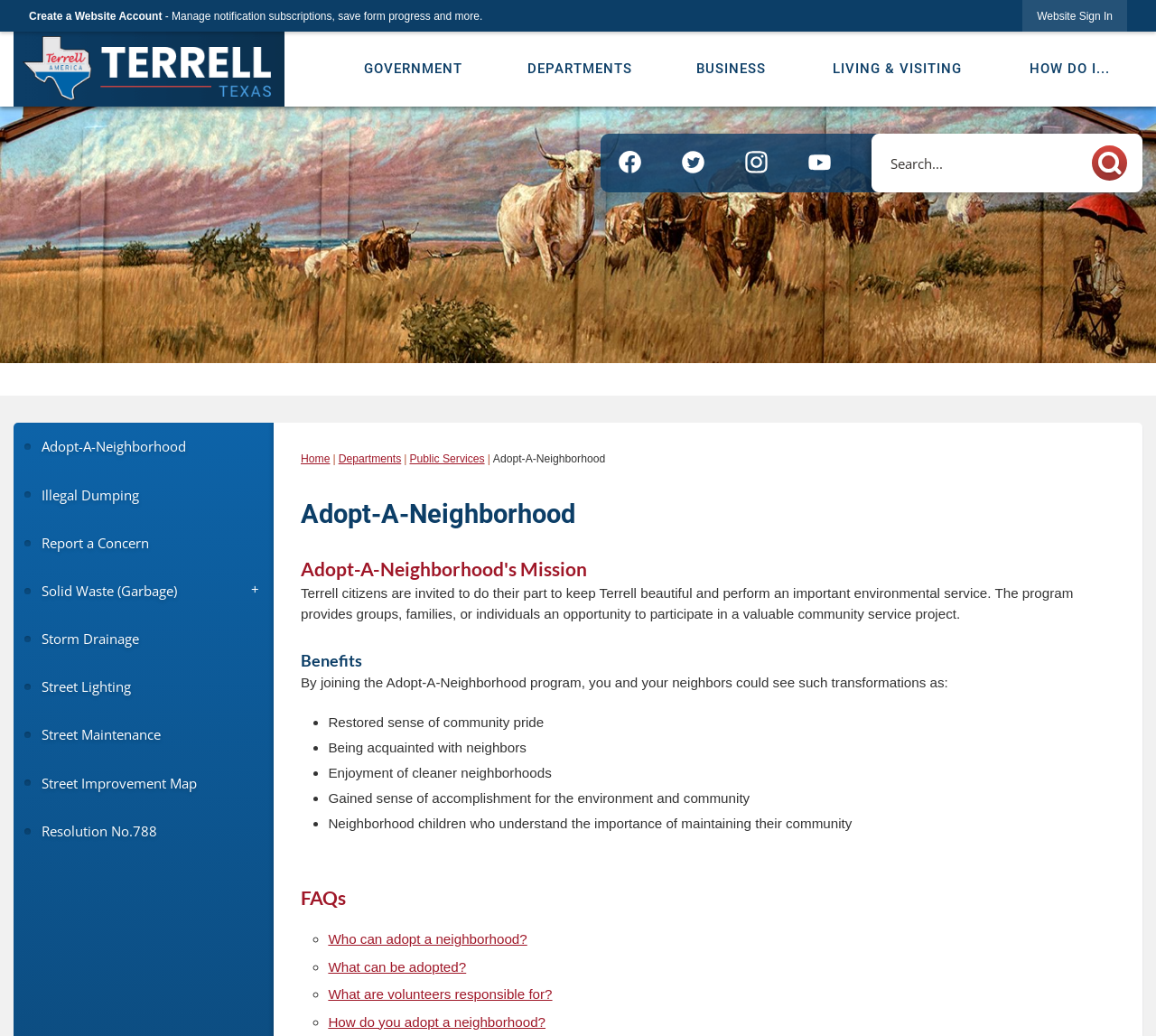Provide the bounding box coordinates of the HTML element this sentence describes: "Create a Website Account".

[0.025, 0.01, 0.14, 0.022]